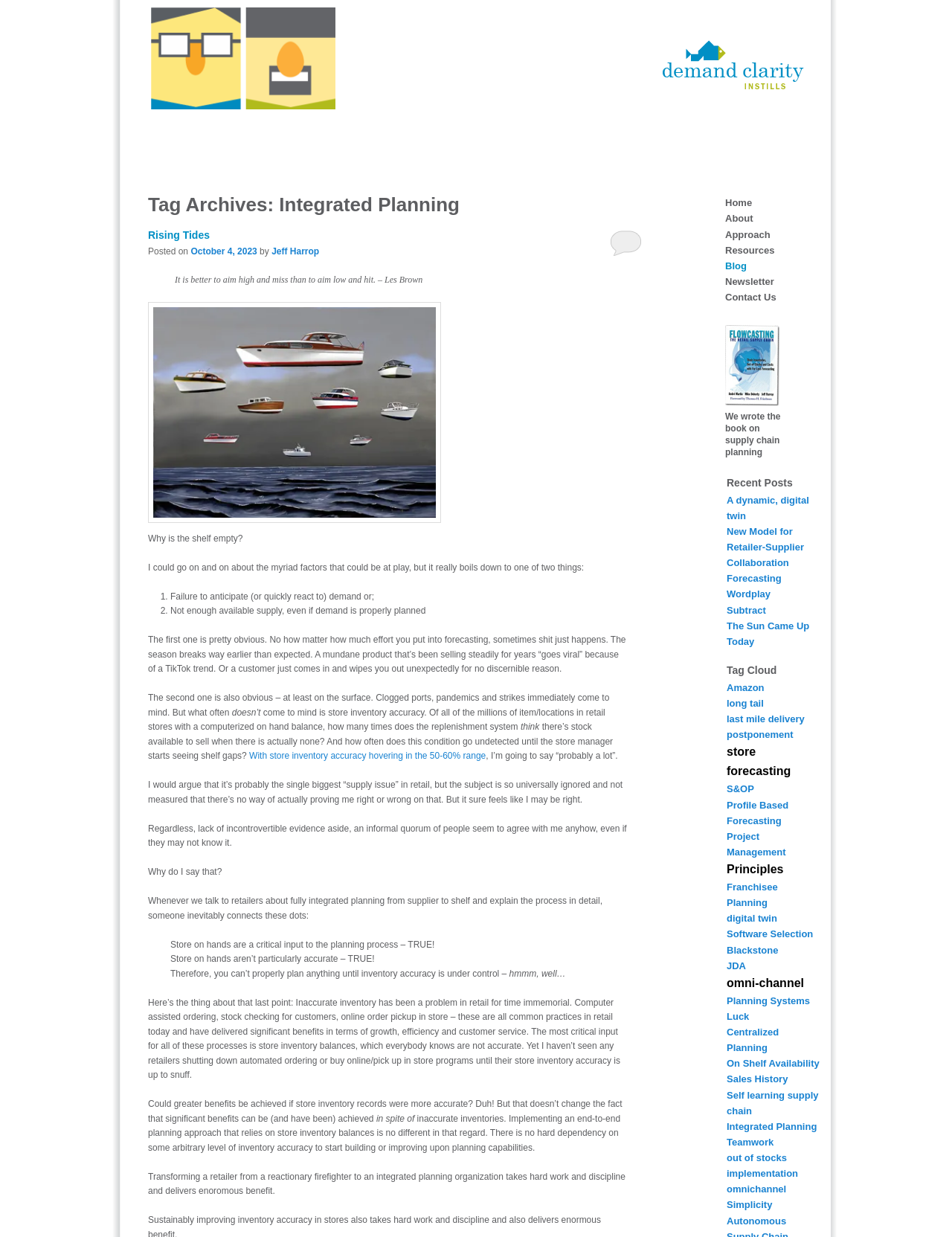Specify the bounding box coordinates of the region I need to click to perform the following instruction: "Read the blog post titled 'Rising Tides'". The coordinates must be four float numbers in the range of 0 to 1, i.e., [left, top, right, bottom].

[0.155, 0.185, 0.22, 0.195]